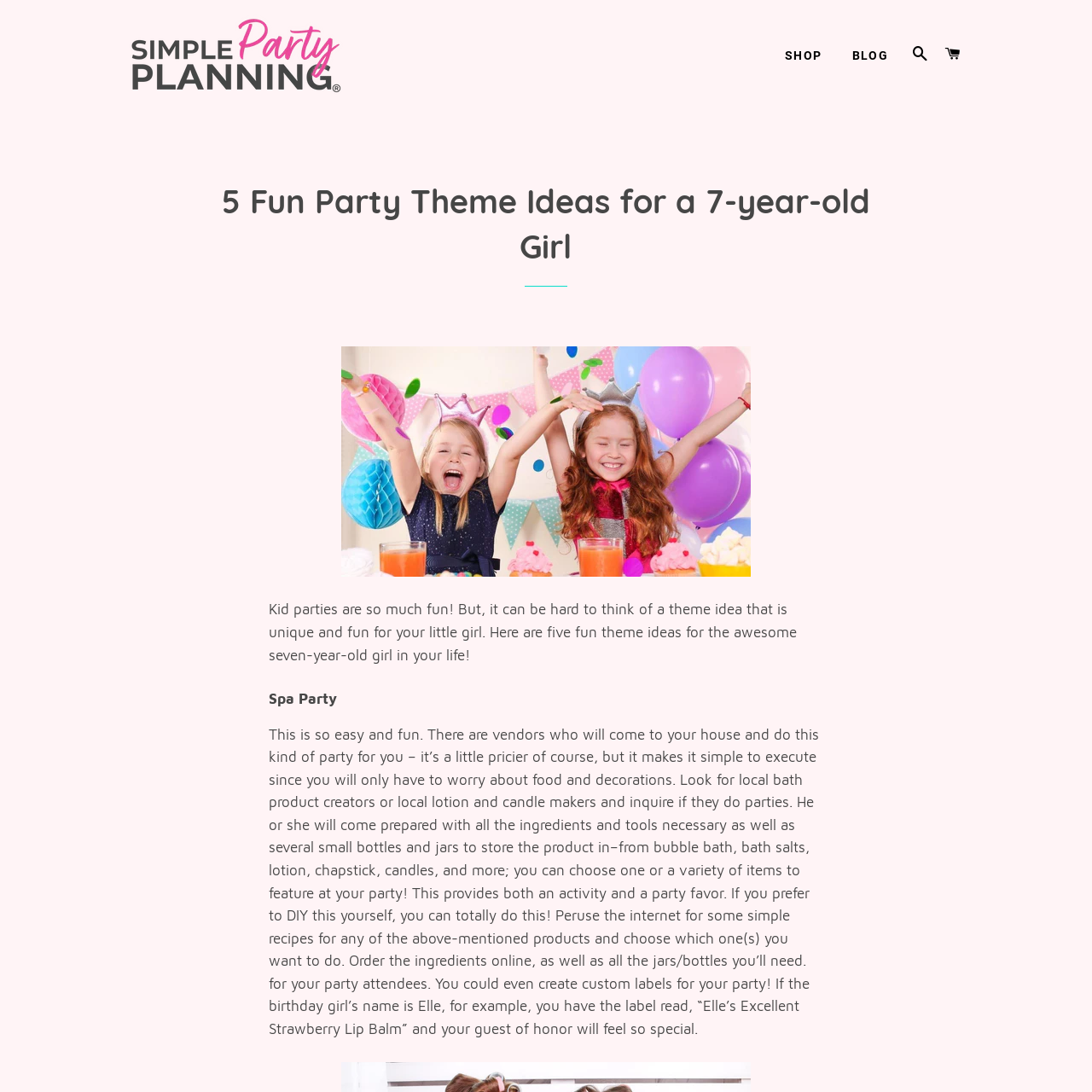What is the age of the girl for whom the party ideas are provided?
Based on the content of the image, thoroughly explain and answer the question.

The party ideas are provided for a 7-year-old girl, as mentioned in the title '5 Fun Party Theme Ideas for a 7-year-old Girl' and the subsequent description of the party ideas.